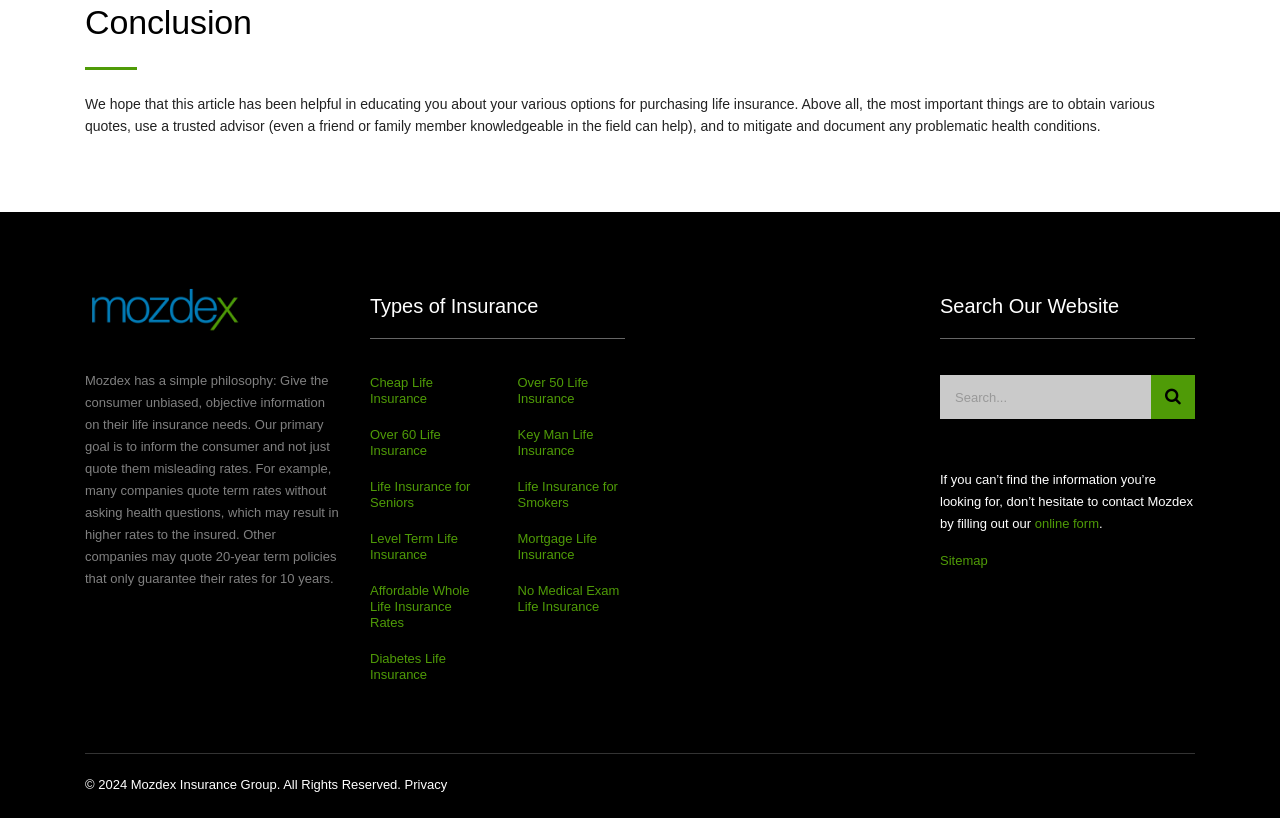What types of insurance are mentioned?
Provide an in-depth and detailed explanation in response to the question.

The webpage mentions various types of insurance, including Cheap Life Insurance, Over 50 Life Insurance, Over 60 Life Insurance, Key Man Life Insurance, Life Insurance for Seniors, Life Insurance for Smokers, Level Term Life Insurance, Mortgage Life Insurance, Affordable Whole Life Insurance Rates, No Medical Exam Life Insurance, and Diabetes Life Insurance, which are all linked as separate options.